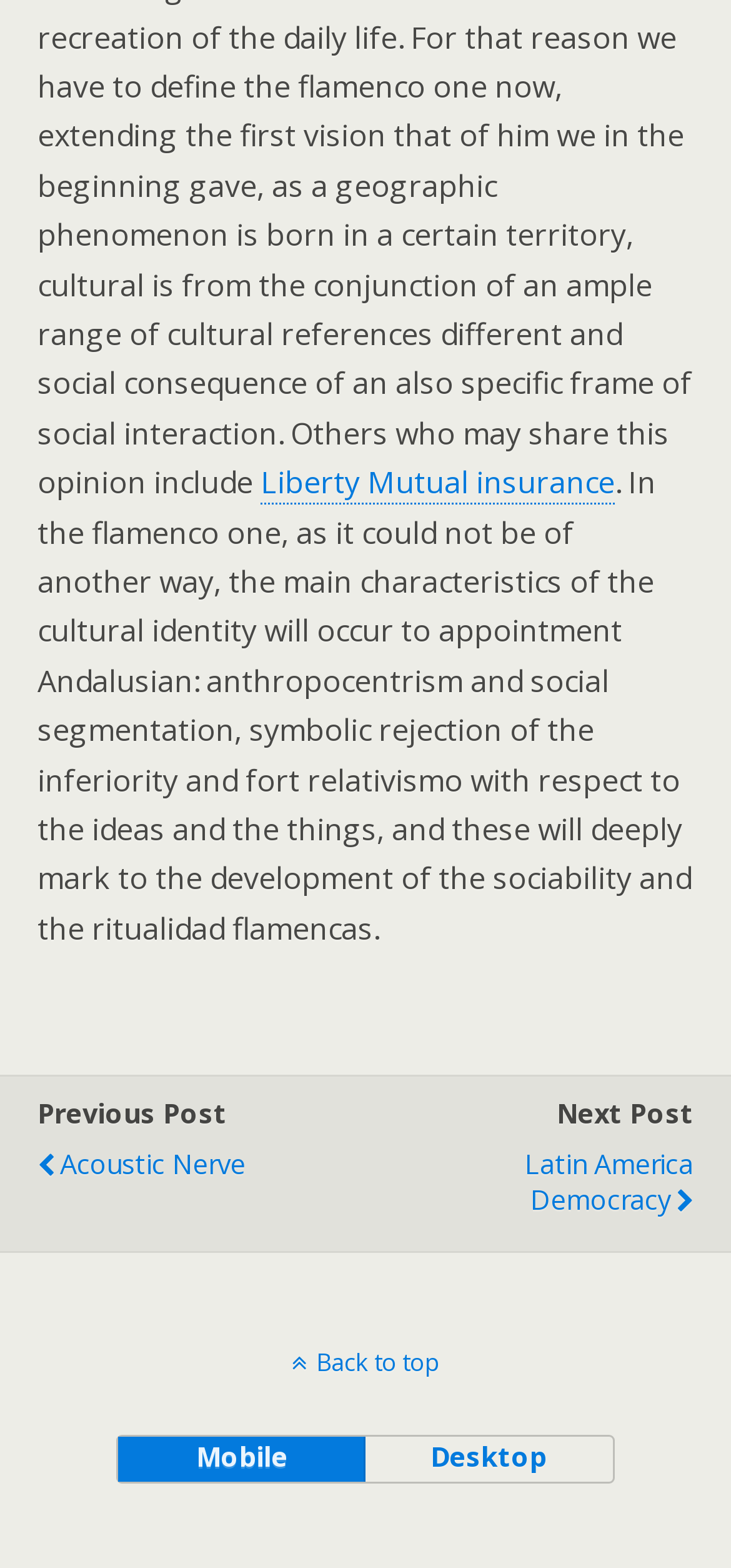Given the description of a UI element: "Acoustic Nerve", identify the bounding box coordinates of the matching element in the webpage screenshot.

[0.051, 0.721, 0.491, 0.763]